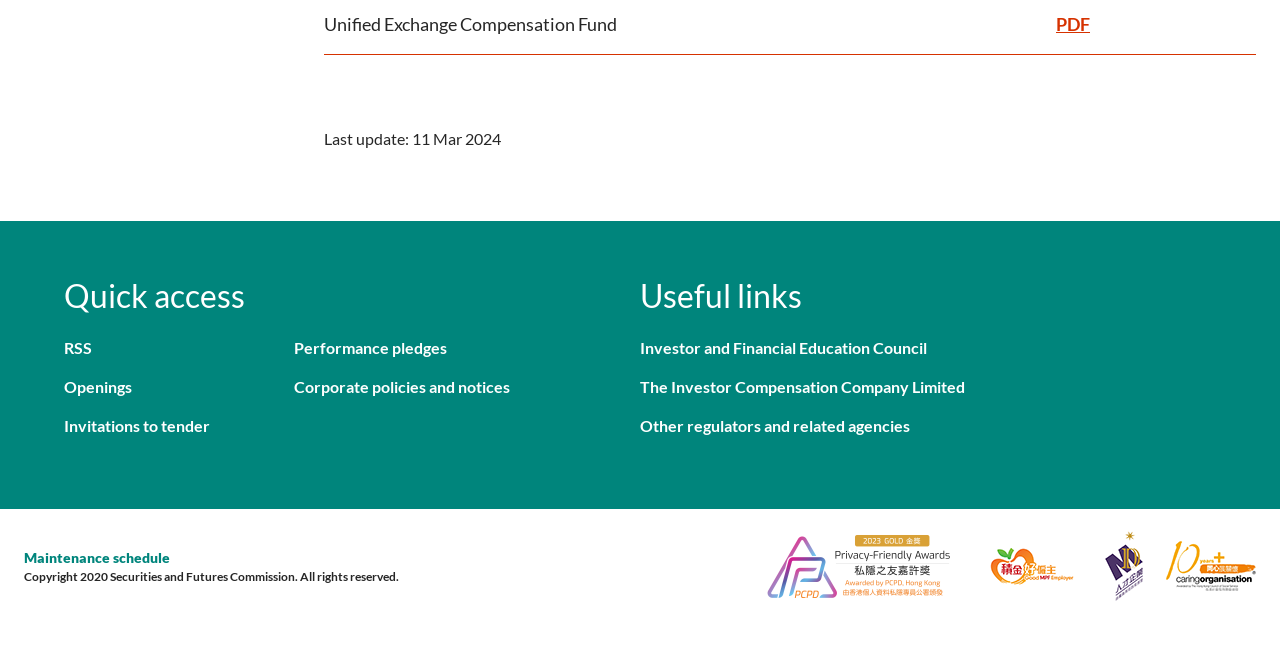What is the category of the link 'Performance pledges'?
Answer the question with a detailed explanation, including all necessary information.

The link 'Performance pledges' is categorized under 'Quick access' as it is located under the heading 'Quick access' on the webpage.